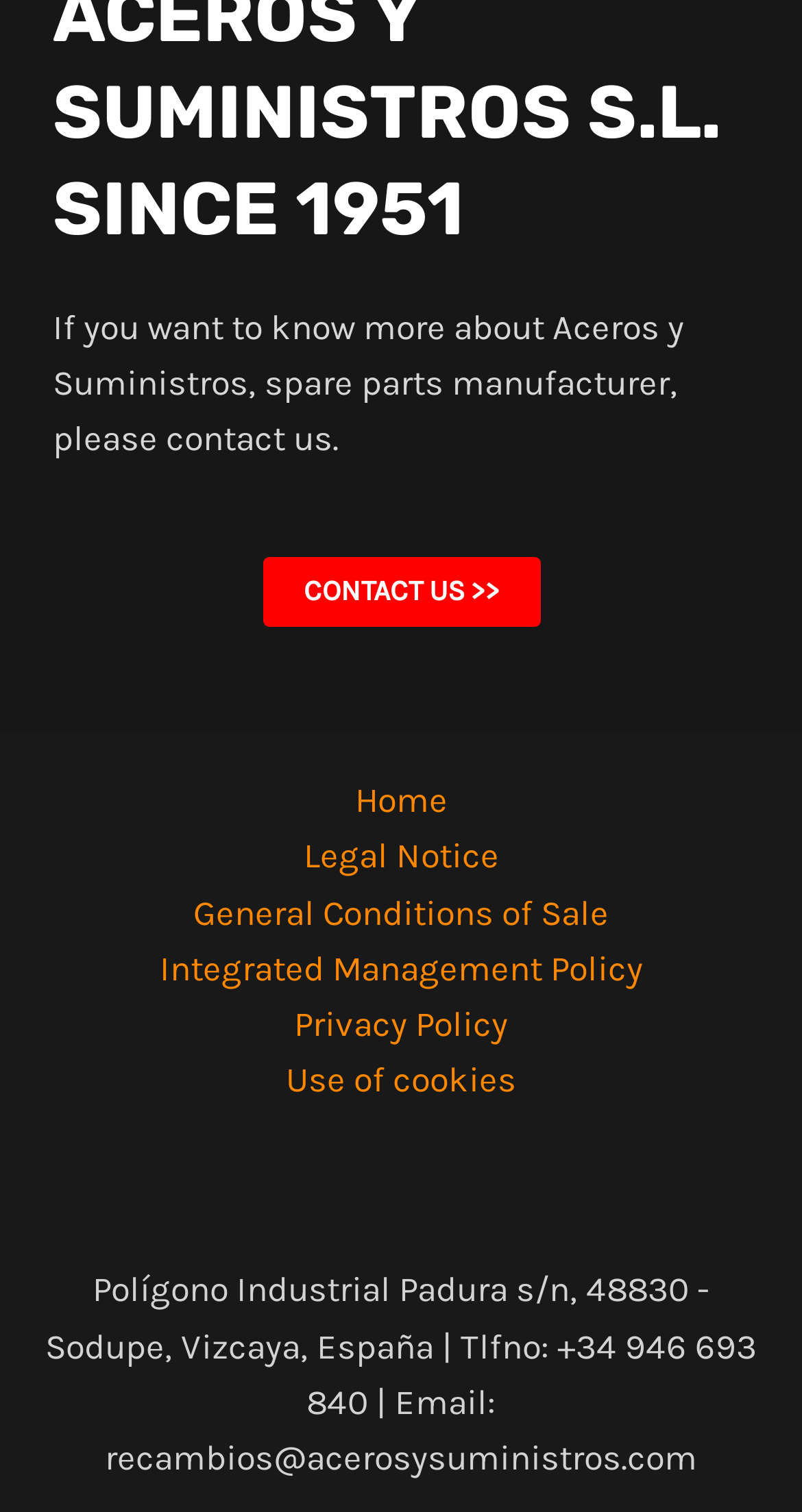Identify the coordinates of the bounding box for the element described below: "Legal Notice". Return the coordinates as four float numbers between 0 and 1: [left, top, right, bottom].

[0.327, 0.548, 0.673, 0.585]